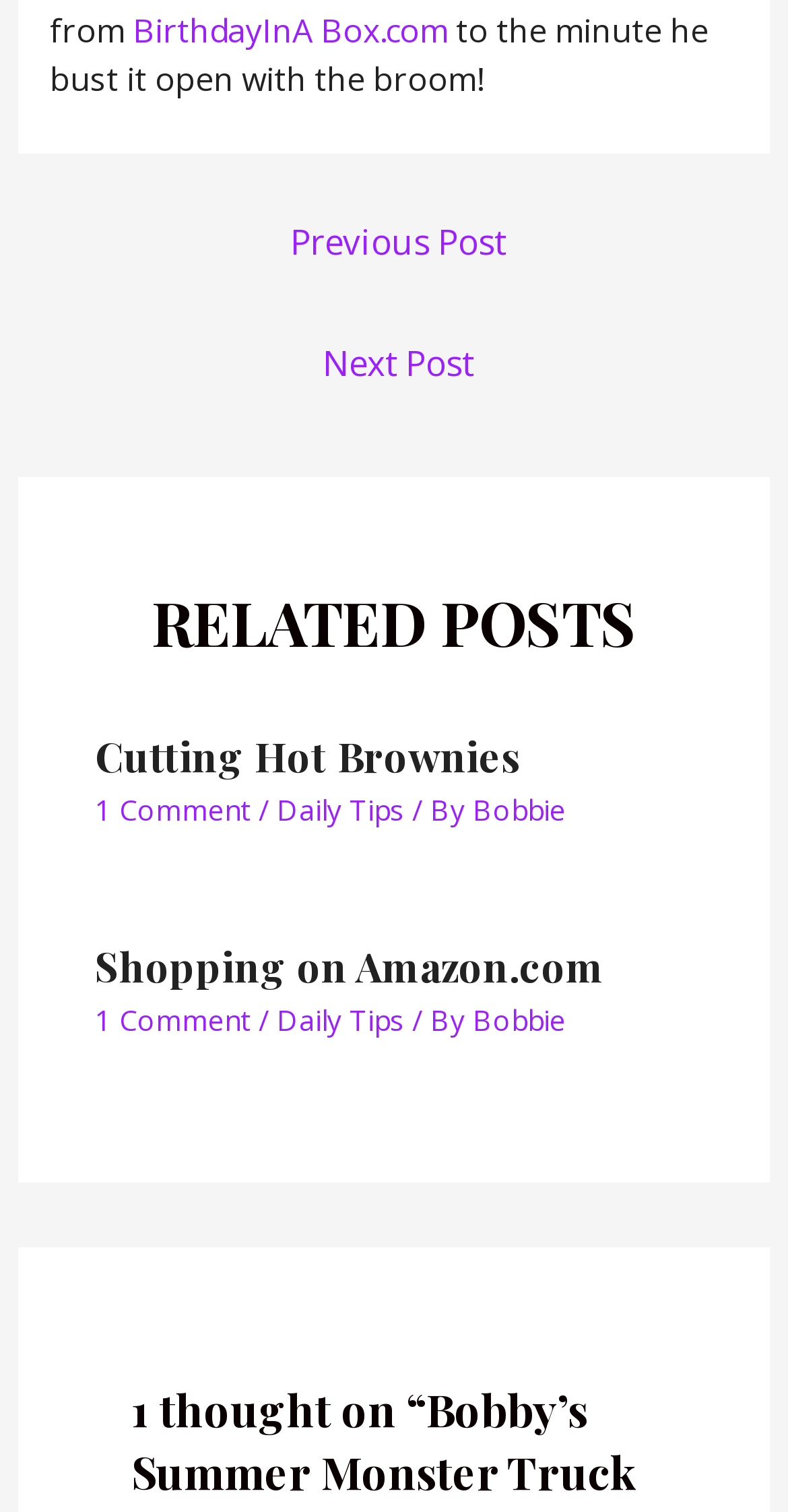Locate the bounding box coordinates of the clickable area to execute the instruction: "read related post 'Shopping on Amazon.com'". Provide the coordinates as four float numbers between 0 and 1, represented as [left, top, right, bottom].

[0.121, 0.626, 0.879, 0.689]